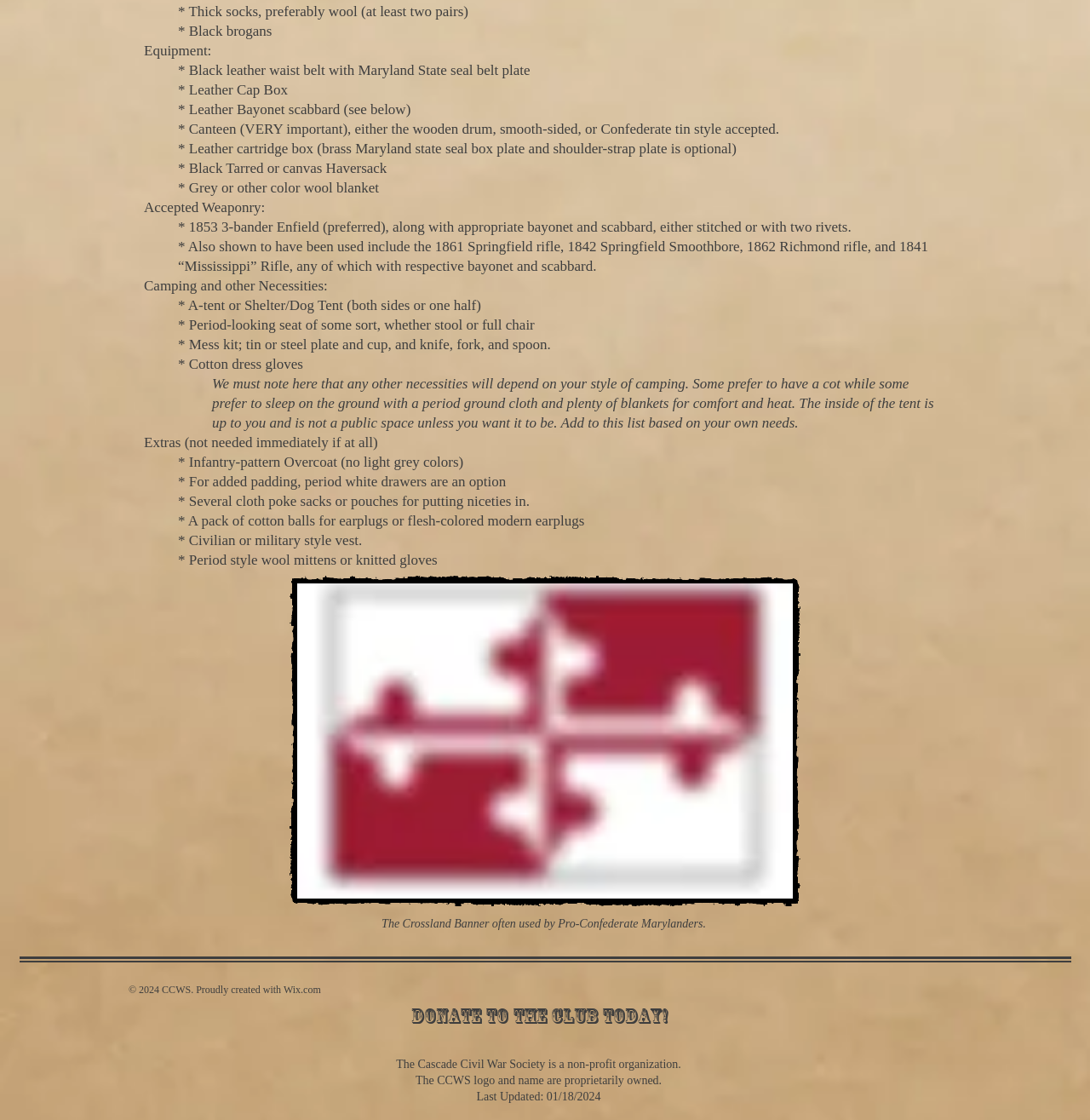Provide the bounding box coordinates of the UI element this sentence describes: "Wix.com".

[0.26, 0.879, 0.294, 0.889]